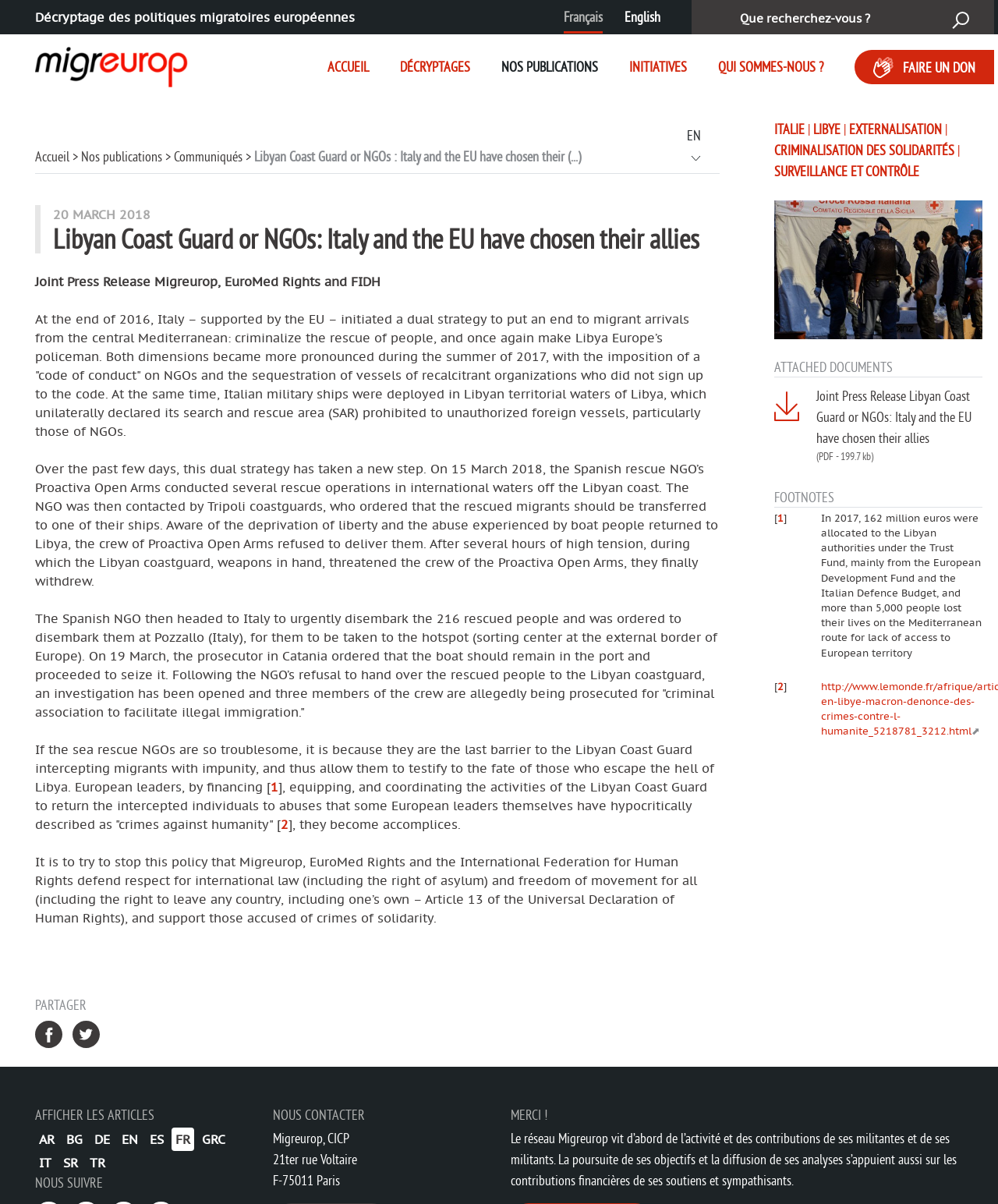Give an extensive and precise description of the webpage.

This webpage is about a joint press release from Migreurop, EuroMed Rights, and FIDH, discussing Italy and the EU's strategy to put an end to migrant arrivals from the central Mediterranean. 

At the top of the page, there are several links, including "Aller à la navigation" and "Aller au contenu", which are positioned at the top left corner. Next to them, there is a language selection option with "Français" and "English" links. 

Below these links, there is a logo of Migreurop, accompanied by a link to the organization's homepage. A navigation menu follows, with links to "ACCUEIL", "DÉCRYPTAGES", "NOS PUBLICATIONS", "INITIATIVES", "QUI SOMMES-NOUS?", and "FAIRE UN DON". 

On the right side of the page, there is a search box with a "Rechercher" button. 

The main content of the page is divided into two sections. The first section is a breadcrumb navigation, which shows the path from the homepage to the current article. The second section is the article itself, which has a heading "Libyan Coast Guard or NGOs: Italy and the EU have chosen their allies". 

The article is dated "20 MARCH 2018" and has several paragraphs of text discussing the joint press release. There are also links to references, marked as "[1]" and "[2]". 

At the bottom of the page, there are several links to share the article on social media, as well as a footer section with links to "PARTAGER", "ITALIE", "LIBYE", "EXTERNALISATION", "CRIMINALISATION DES SOLIDARITÉS", and "SURVEILLANCE ET CONTRÔLE". 

There is also a section for attached documents, with a link to a PDF file, and a section for footnotes, with links to references.